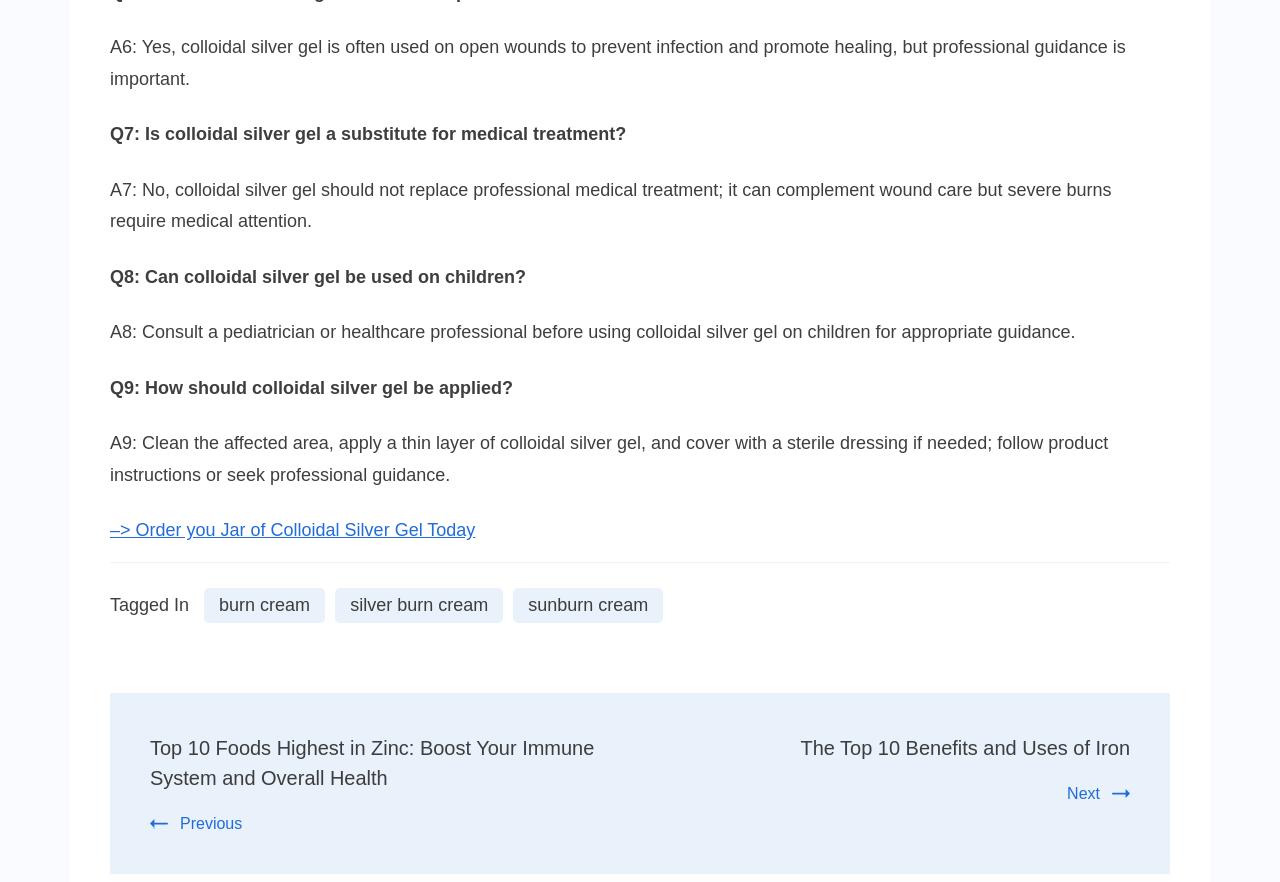What is colloidal silver gel used for?
Please provide a single word or phrase based on the screenshot.

Wound care